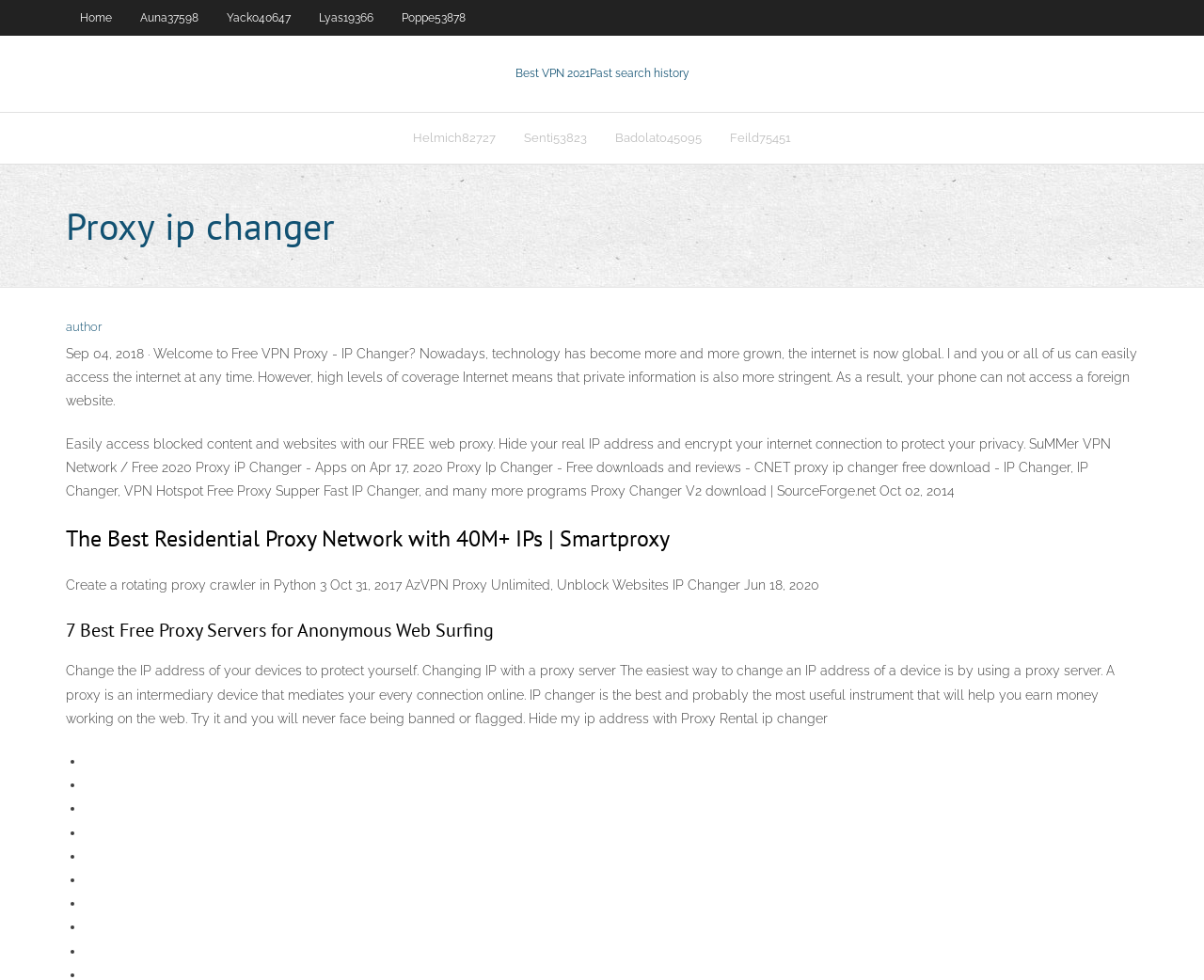Provide the bounding box coordinates for the UI element described in this sentence: "Best VPN 2021Past search history". The coordinates should be four float values between 0 and 1, i.e., [left, top, right, bottom].

[0.428, 0.068, 0.572, 0.081]